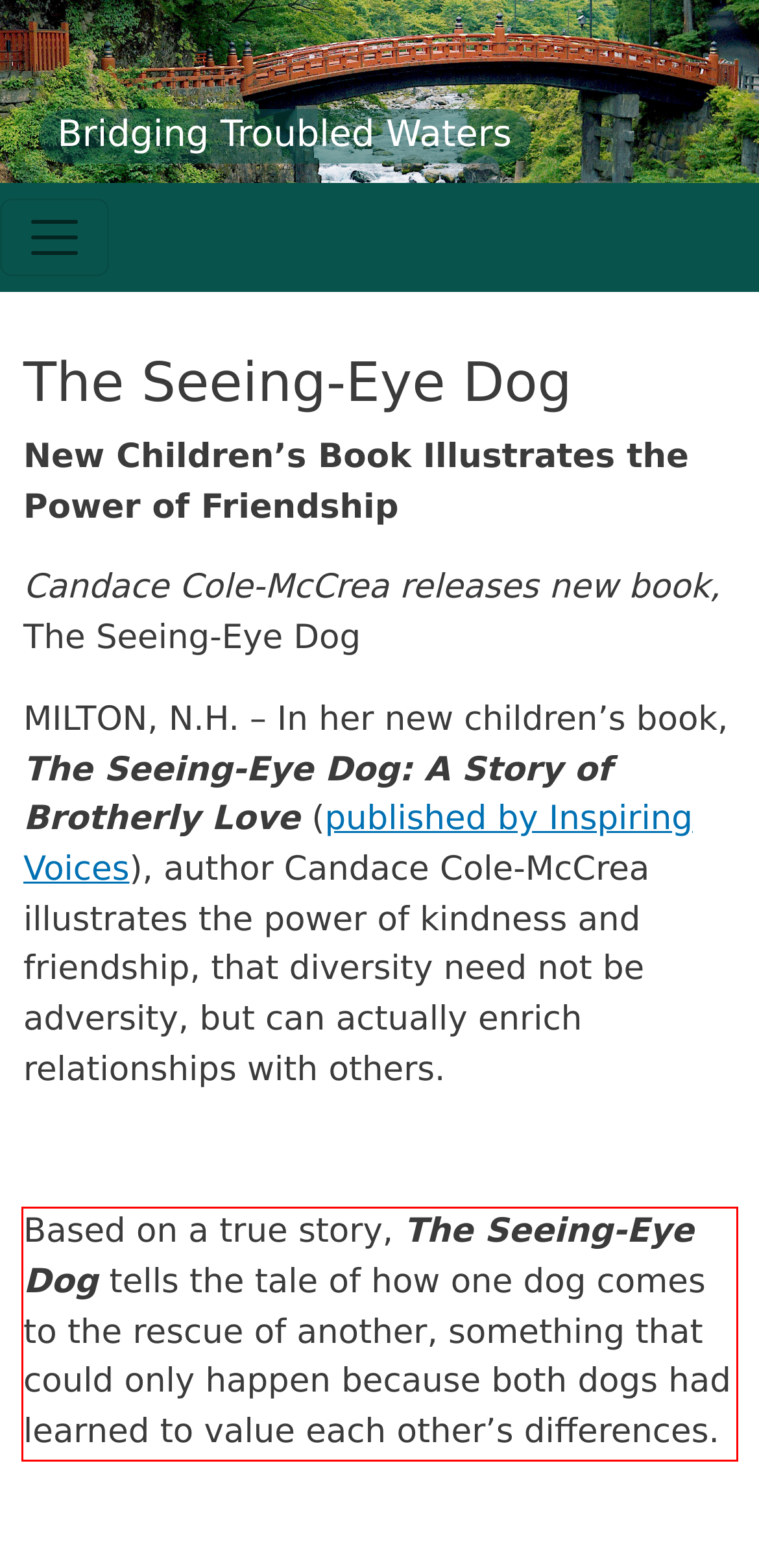Please recognize and transcribe the text located inside the red bounding box in the webpage image.

Based on a true story, The Seeing-Eye Dog tells the tale of how one dog comes to the rescue of another, something that could only happen because both dogs had learned to value each other’s differences.